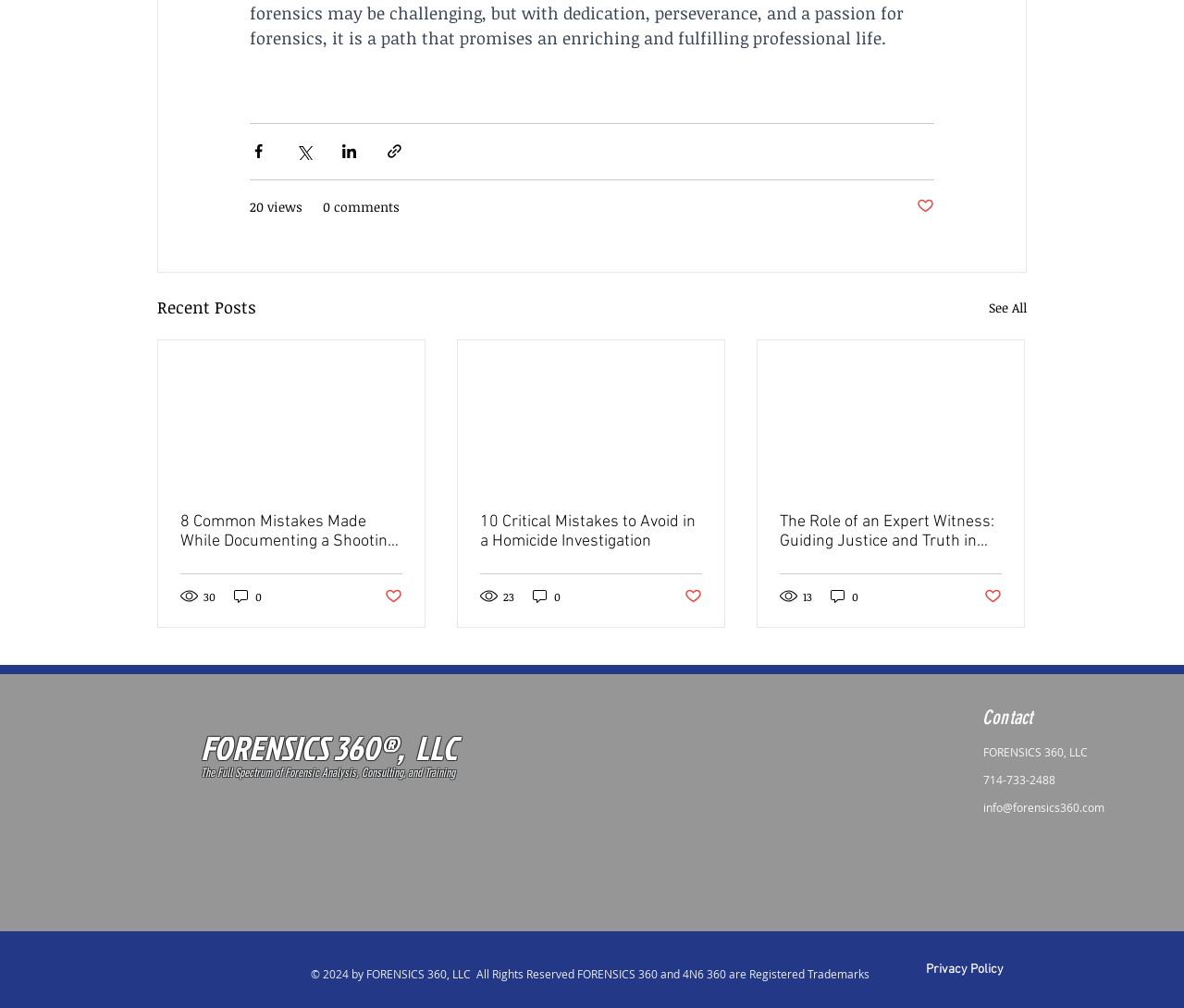What is the email address of the company?
Using the image, give a concise answer in the form of a single word or short phrase.

info@forensics360.com